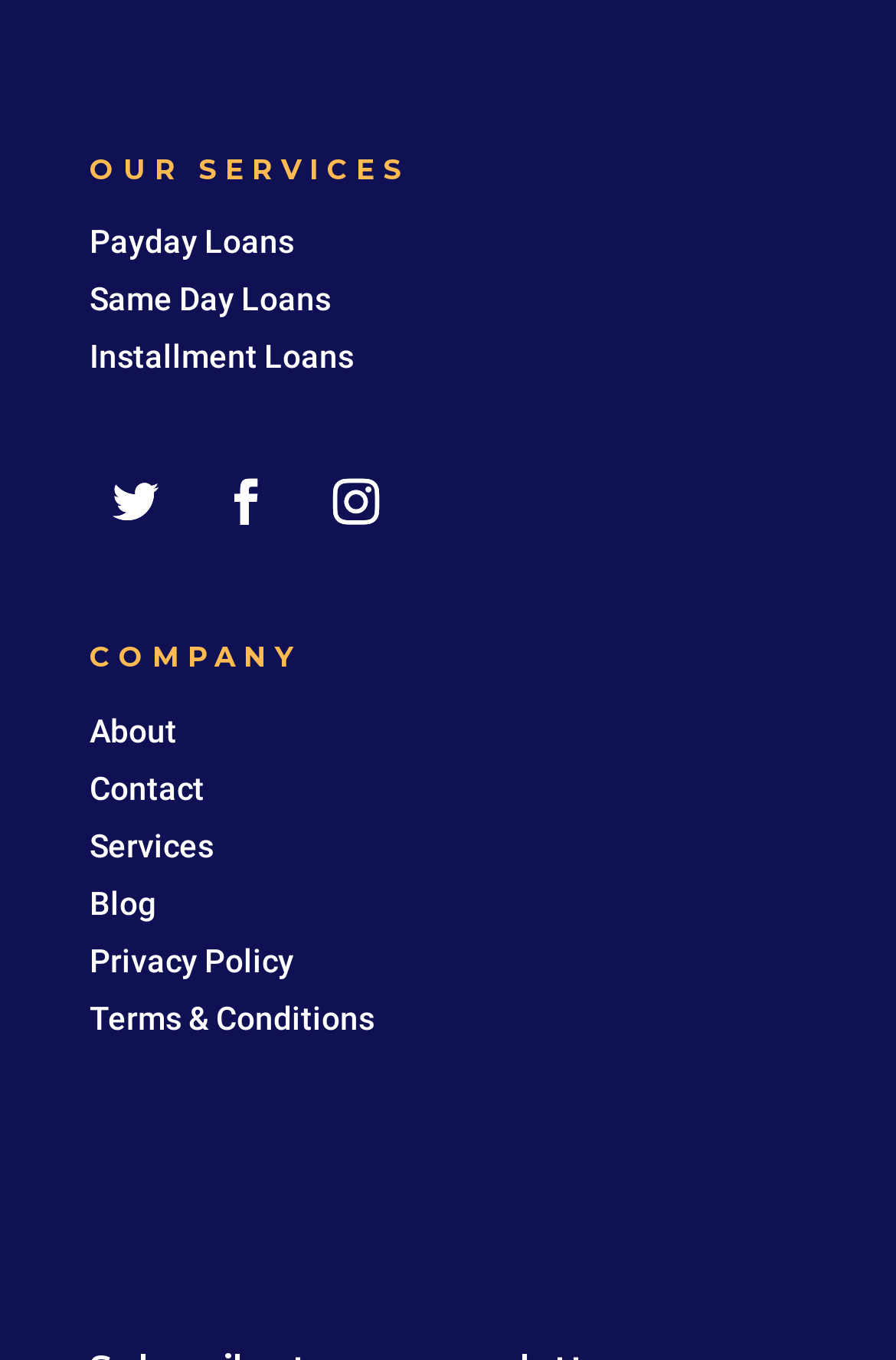Find the bounding box coordinates corresponding to the UI element with the description: "Same Day Loans". The coordinates should be formatted as [left, top, right, bottom], with values as floats between 0 and 1.

[0.1, 0.206, 0.369, 0.233]